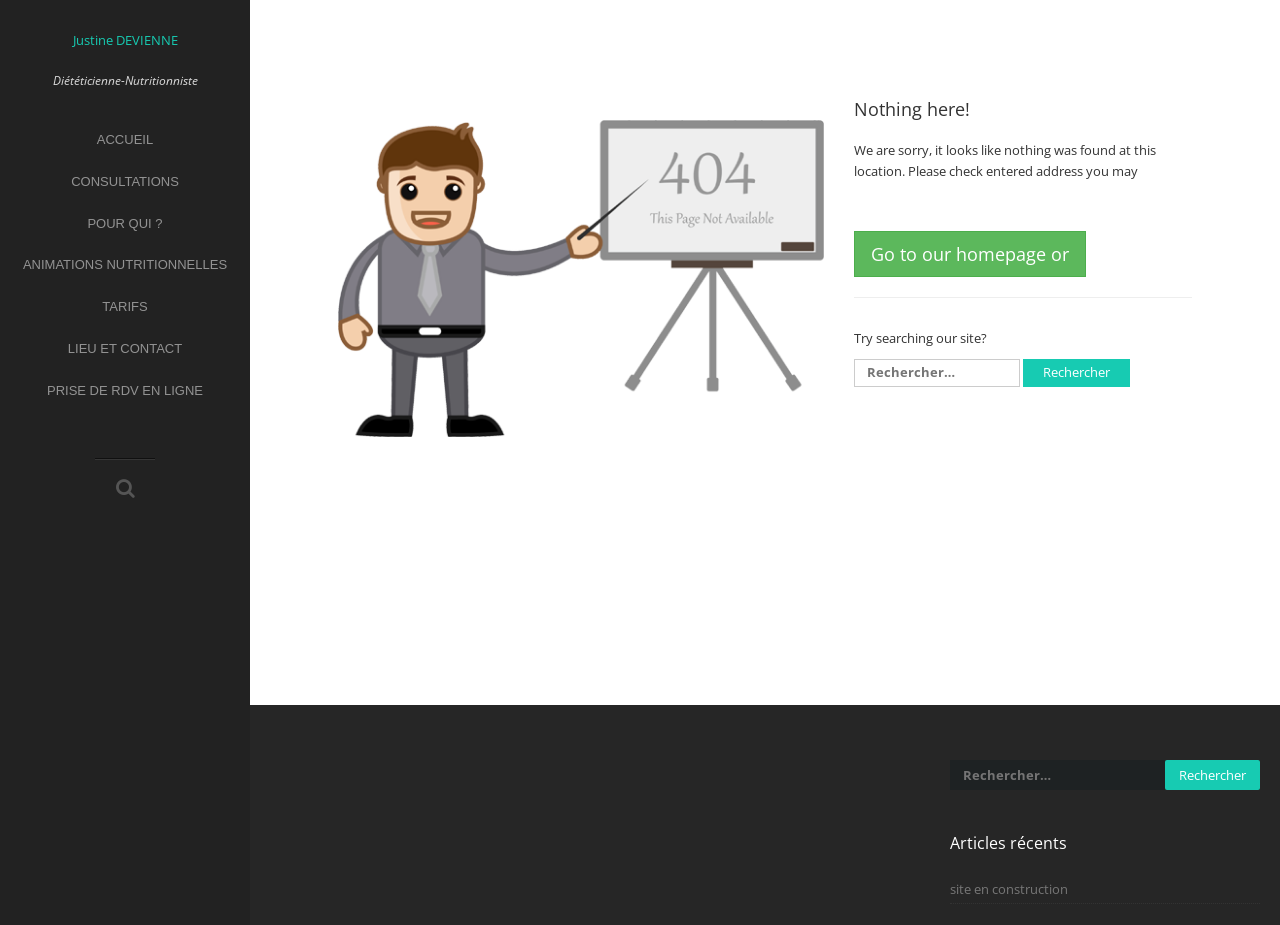Detail the webpage's structure and highlights in your description.

This webpage is titled "Page non trouvée – Justine DEVIENNE" and appears to be an error page. At the top left corner, there is a row of links including "Justine DEVIENNE", "ACCUEIL", "CONSULTATIONS", "POUR QUI?", "ANIMATIONS NUTRITIONNELLES", "TARIFS", "LIEU ET CONTACT", and "PRISE DE RDV EN LIGNE". 

Below these links, there is a small icon represented by "\uf002" and an image that takes up a significant portion of the page. 

On the right side of the page, there is an article section with a heading "Nothing here!" followed by a paragraph of text apologizing for not finding any content at the specified location. The text suggests checking the entered address and provides a link to go to the homepage or try searching the site. 

Below this text, there is a horizontal separator, followed by a search bar with a label "Rechercher" and a button to initiate the search. 

Further down, there is another search bar with the same label and button, and a heading "Articles récents" above a link labeled "site en construction".